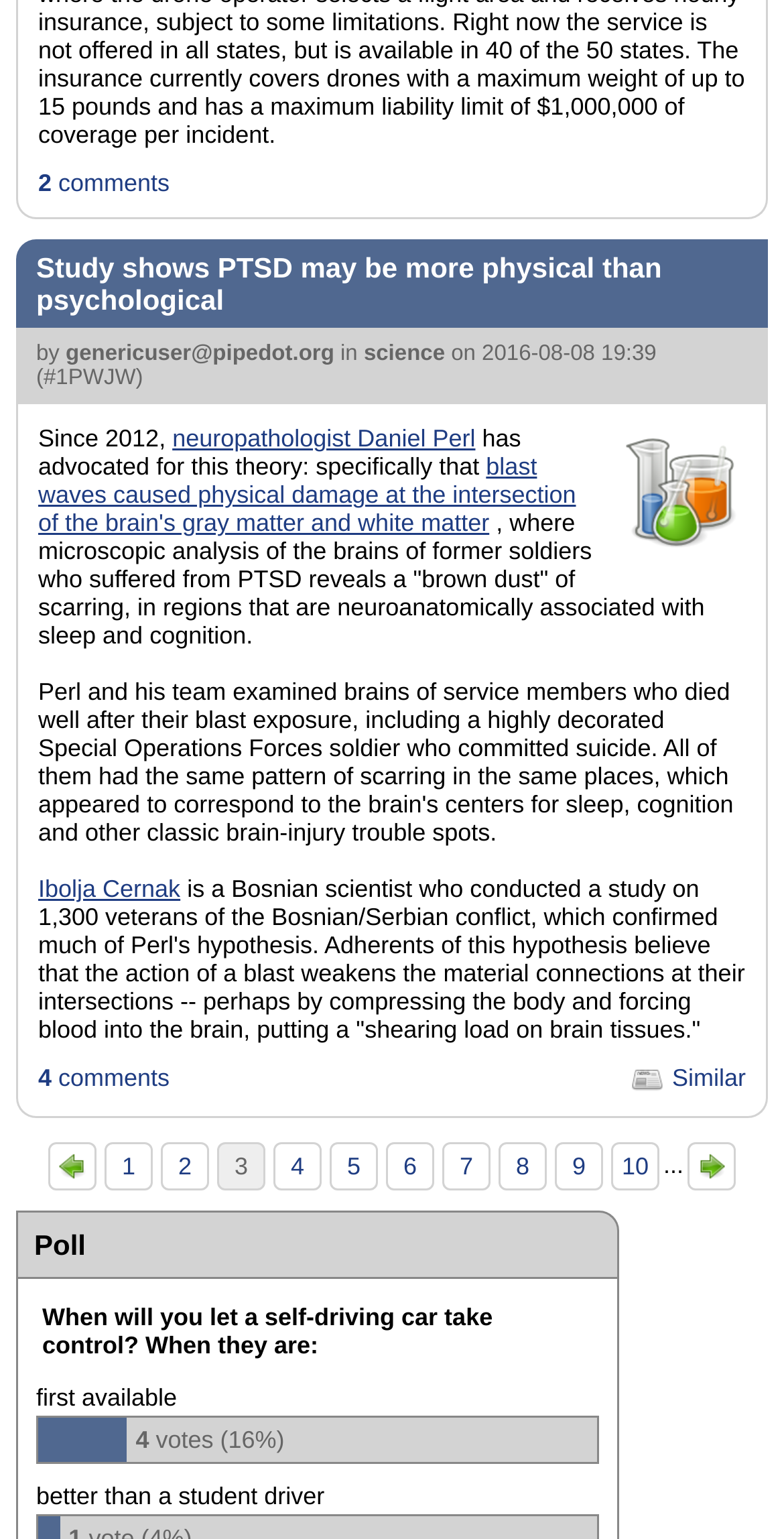Using the provided description neuropathologist Daniel Perl, find the bounding box coordinates for the UI element. Provide the coordinates in (top-left x, top-left y, bottom-right x, bottom-right y) format, ensuring all values are between 0 and 1.

[0.22, 0.276, 0.606, 0.294]